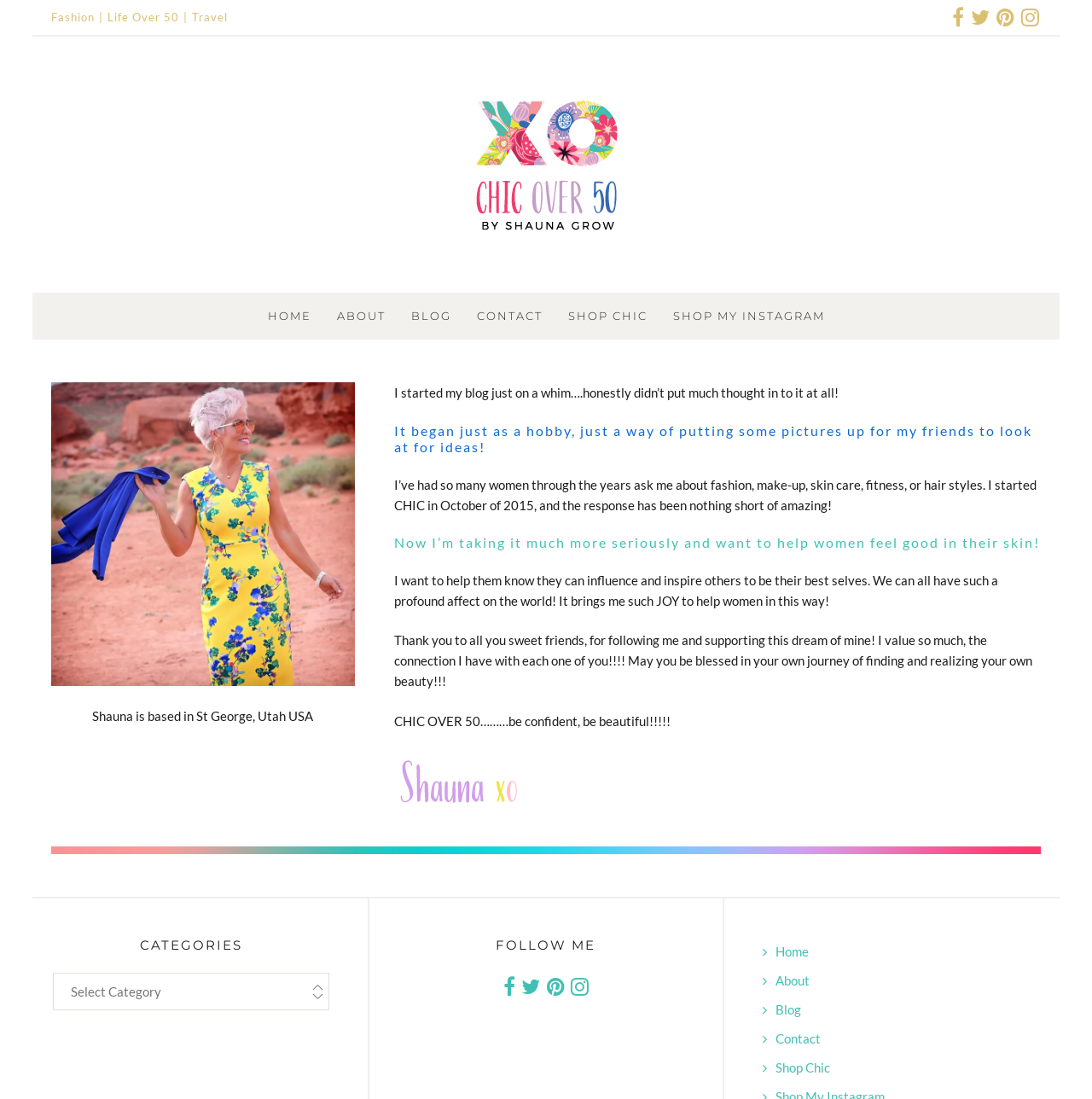What is the theme of the blog?
Give a single word or phrase as your answer by examining the image.

Fashion and beauty